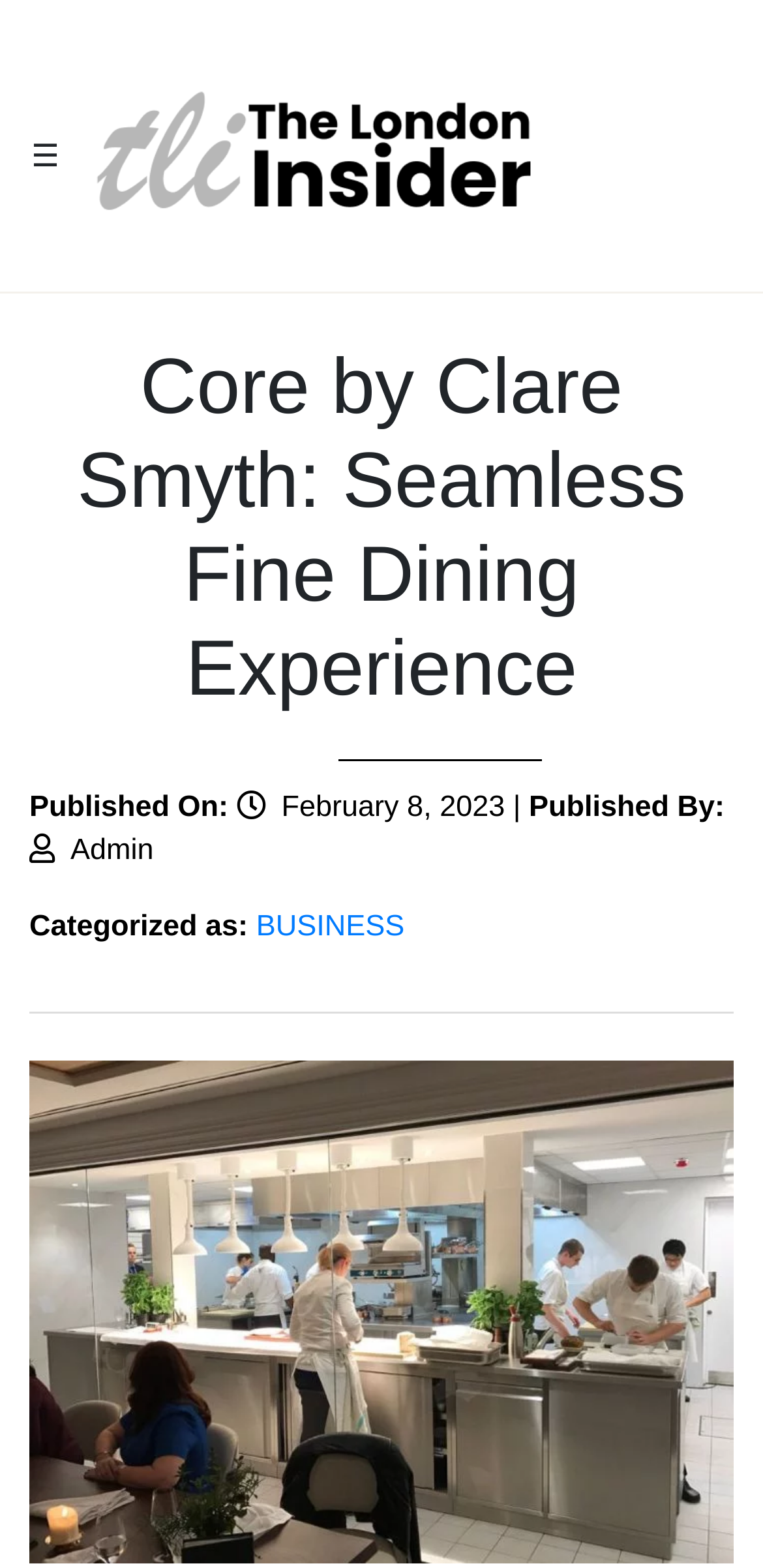Who is the author of the article?
Refer to the image and provide a detailed answer to the question.

The author of the article can be found in the static text element, which is 'Published By: Admin'. This element is located below the heading element, indicating that it is related to the article's metadata.